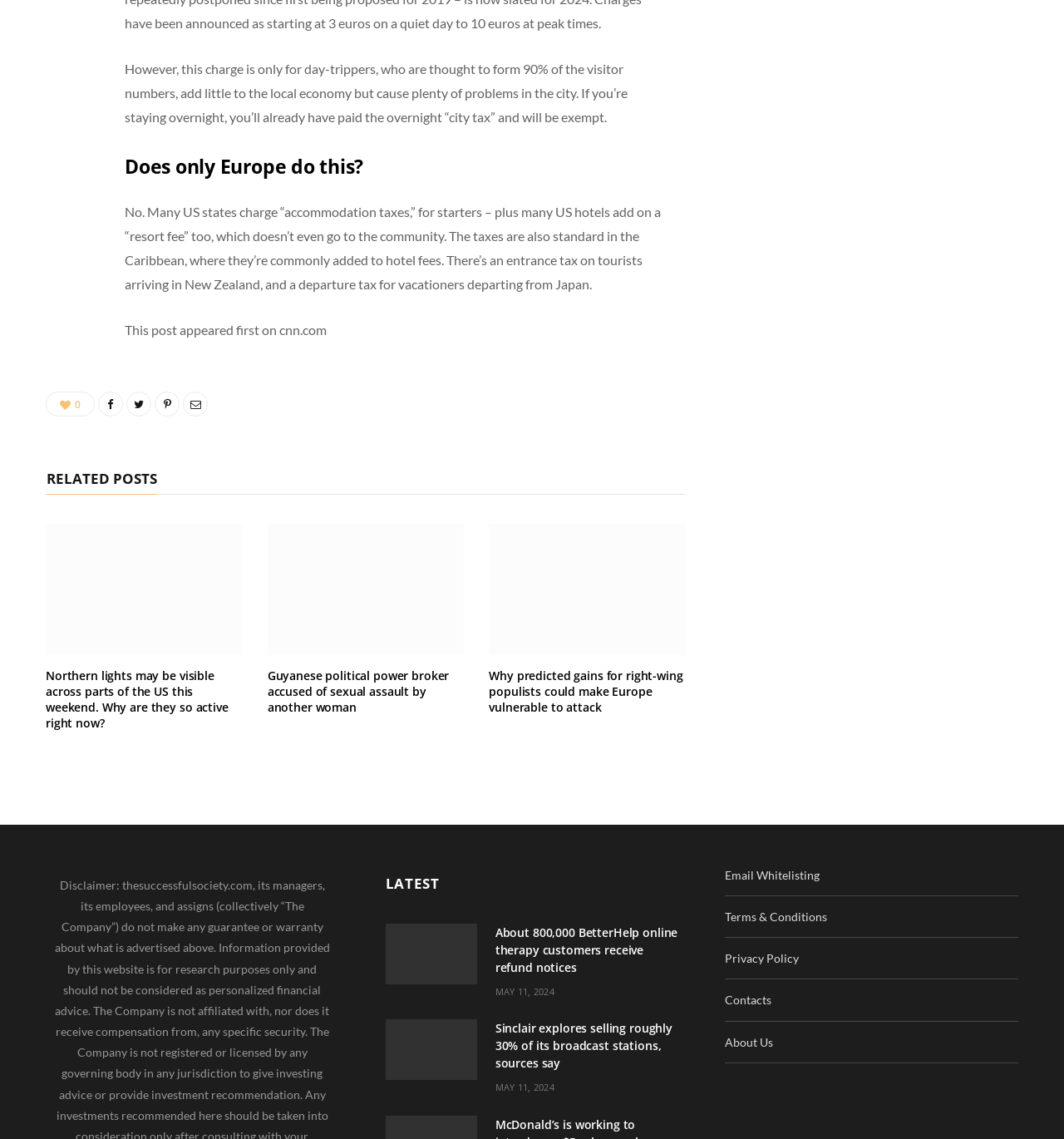What is the topic of the first related post?
Using the image, respond with a single word or phrase.

Northern lights